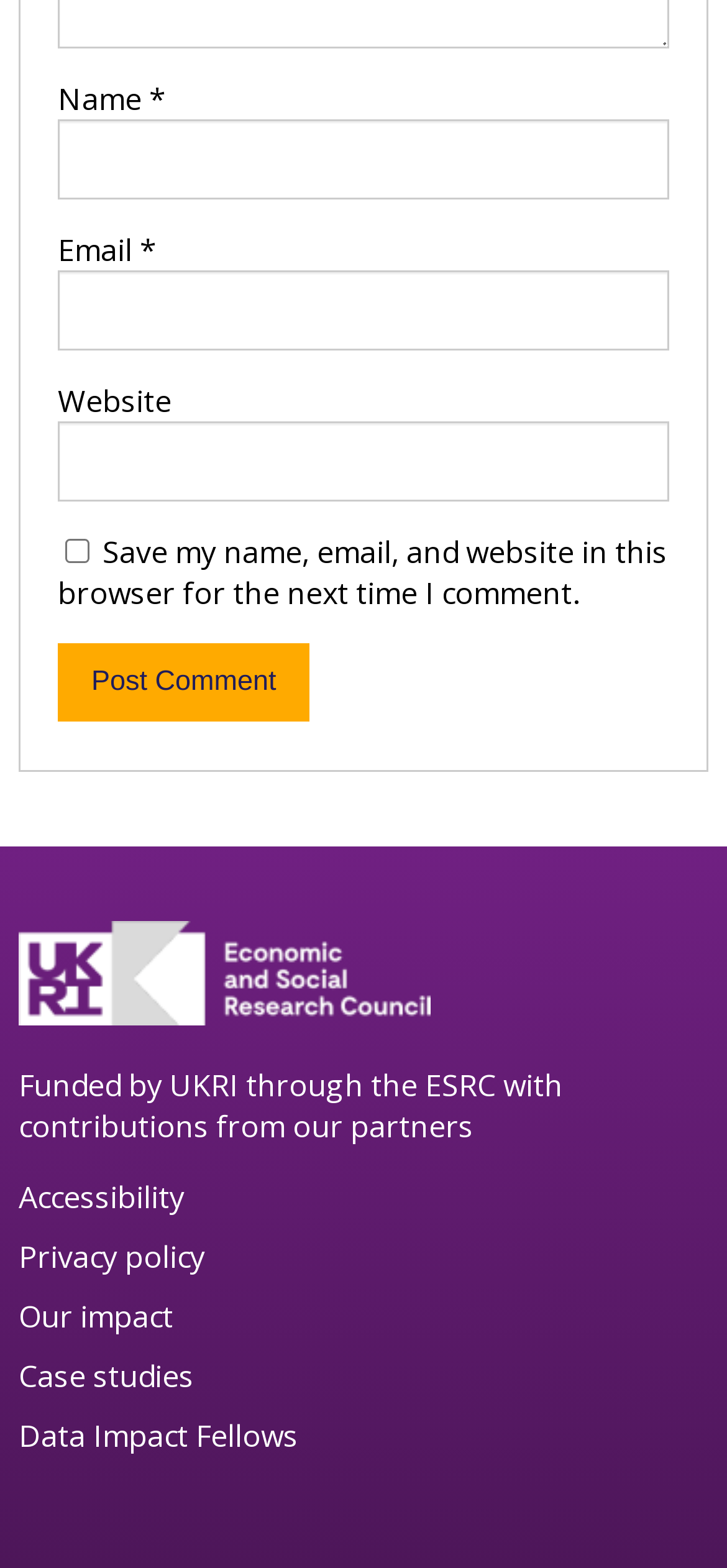Can you show the bounding box coordinates of the region to click on to complete the task described in the instruction: "Read his commentary"?

None